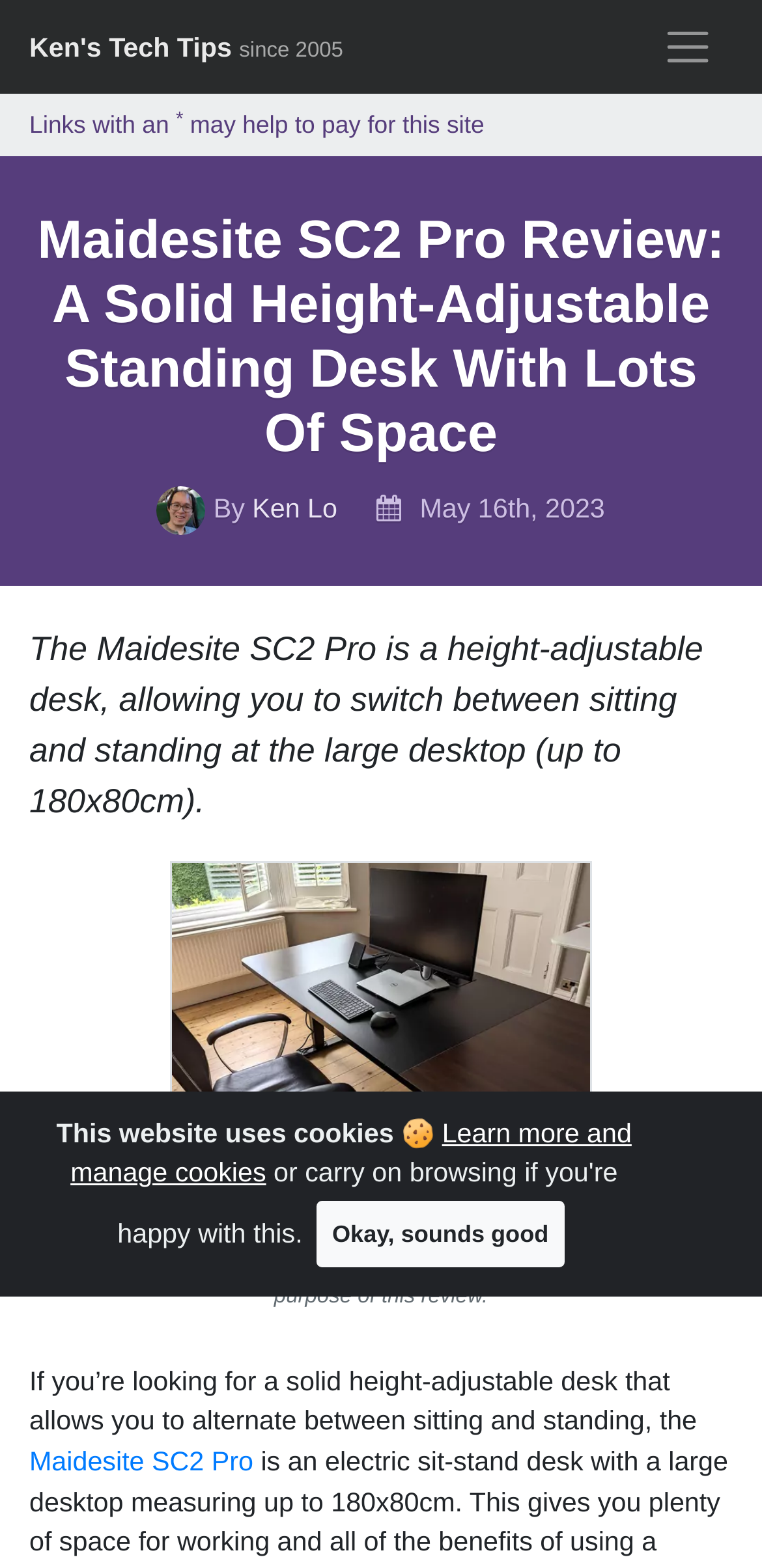Reply to the question with a brief word or phrase: What is the size of the desktop of the Maidesite SC2 Pro?

up to 180x80cm